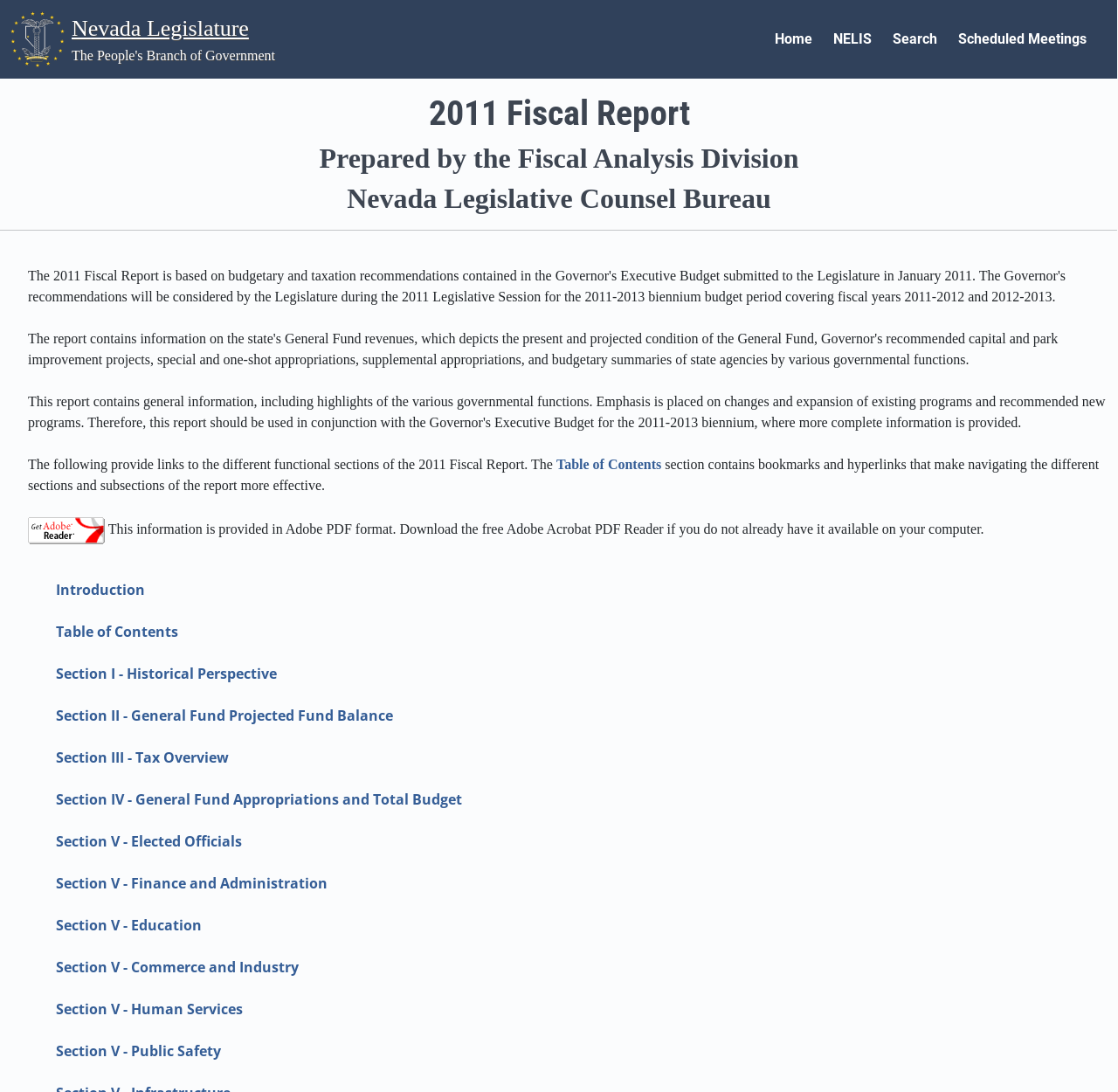Please mark the clickable region by giving the bounding box coordinates needed to complete this instruction: "Search for something".

[0.798, 0.028, 0.838, 0.043]